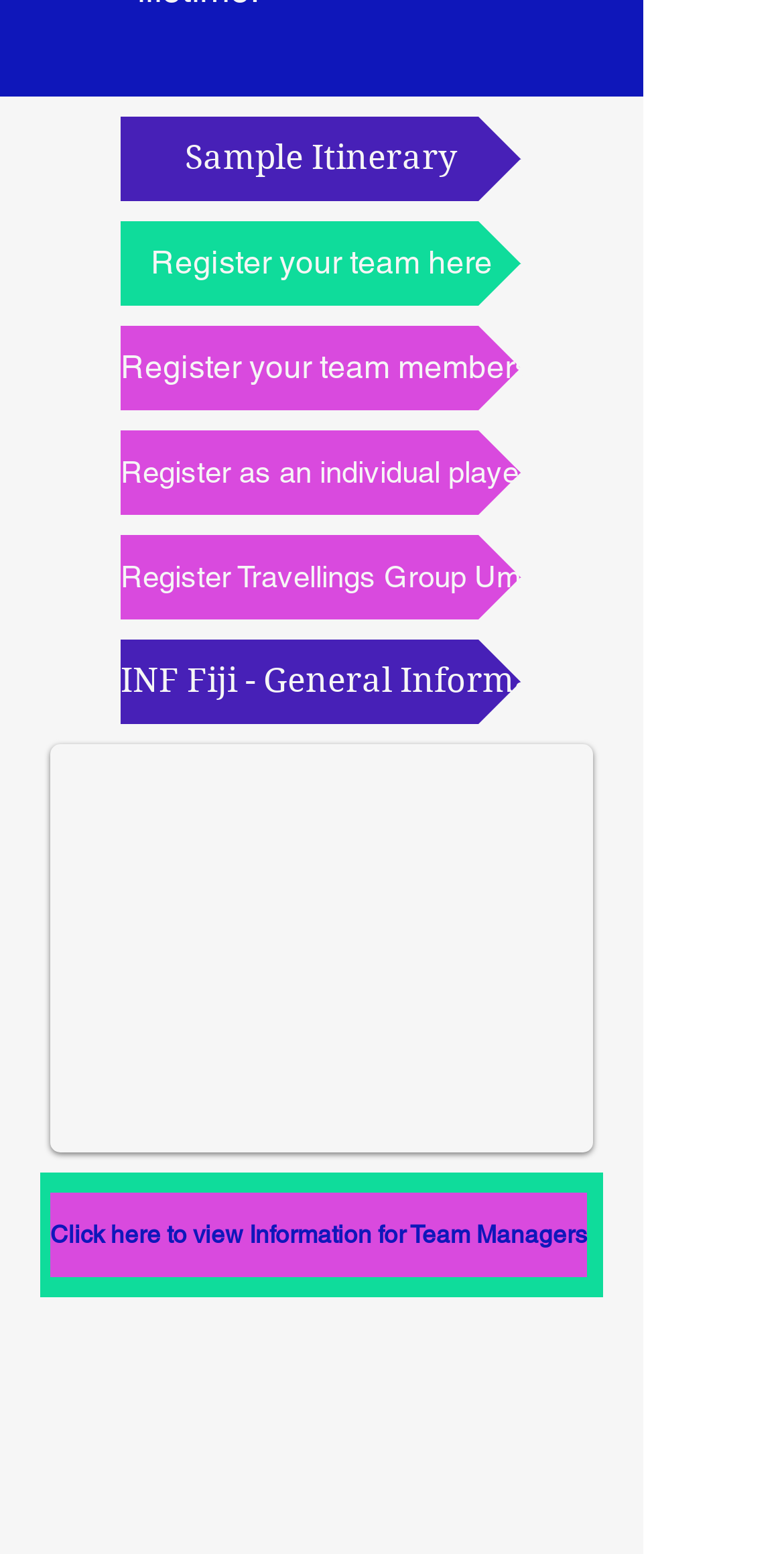What is the vertical position of the image relative to the first link? Examine the screenshot and reply using just one word or a brief phrase.

Below